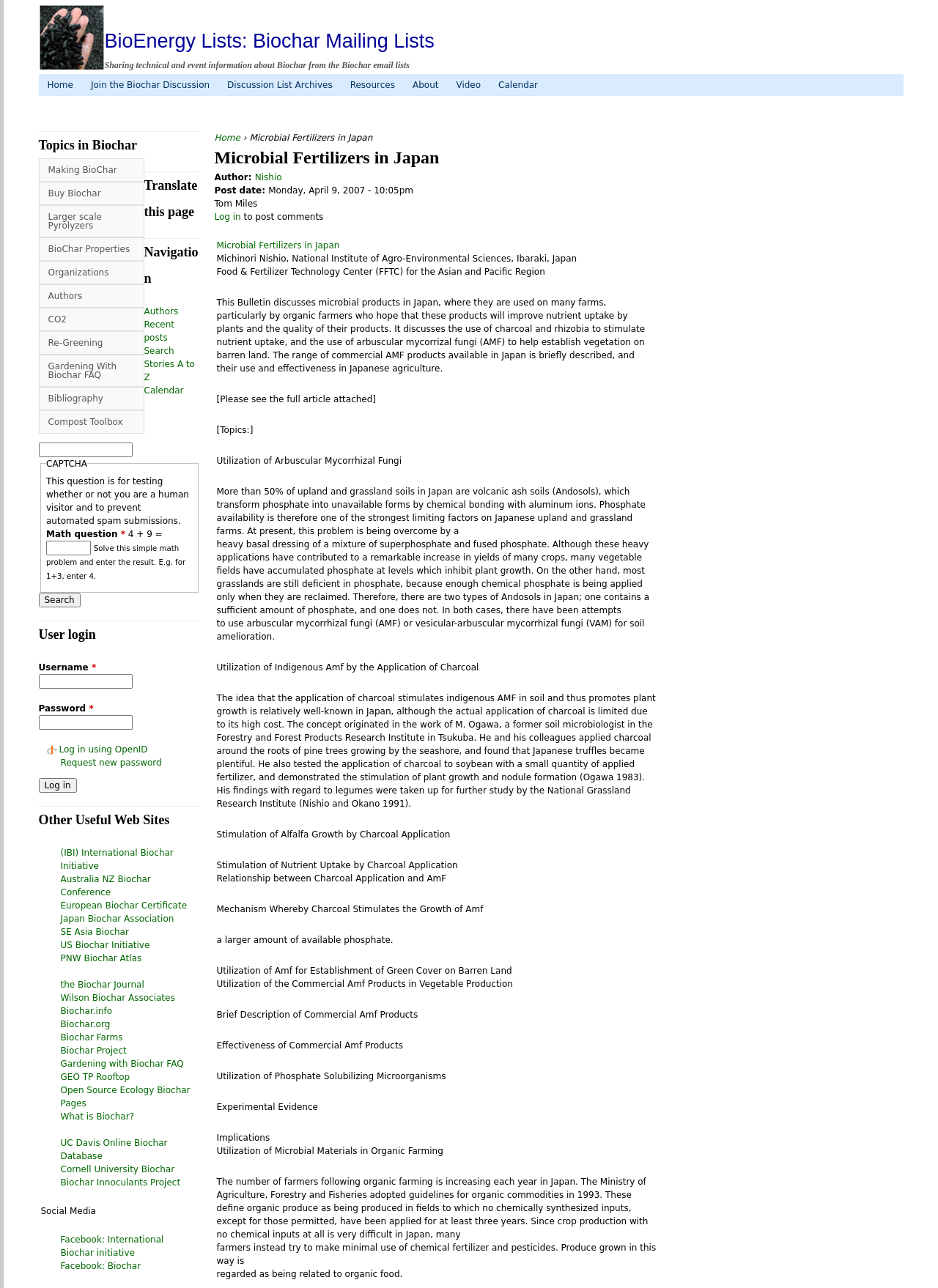Find the UI element described as: "Bibliography" and predict its bounding box coordinates. Ensure the coordinates are four float numbers between 0 and 1, [left, top, right, bottom].

[0.041, 0.3, 0.154, 0.318]